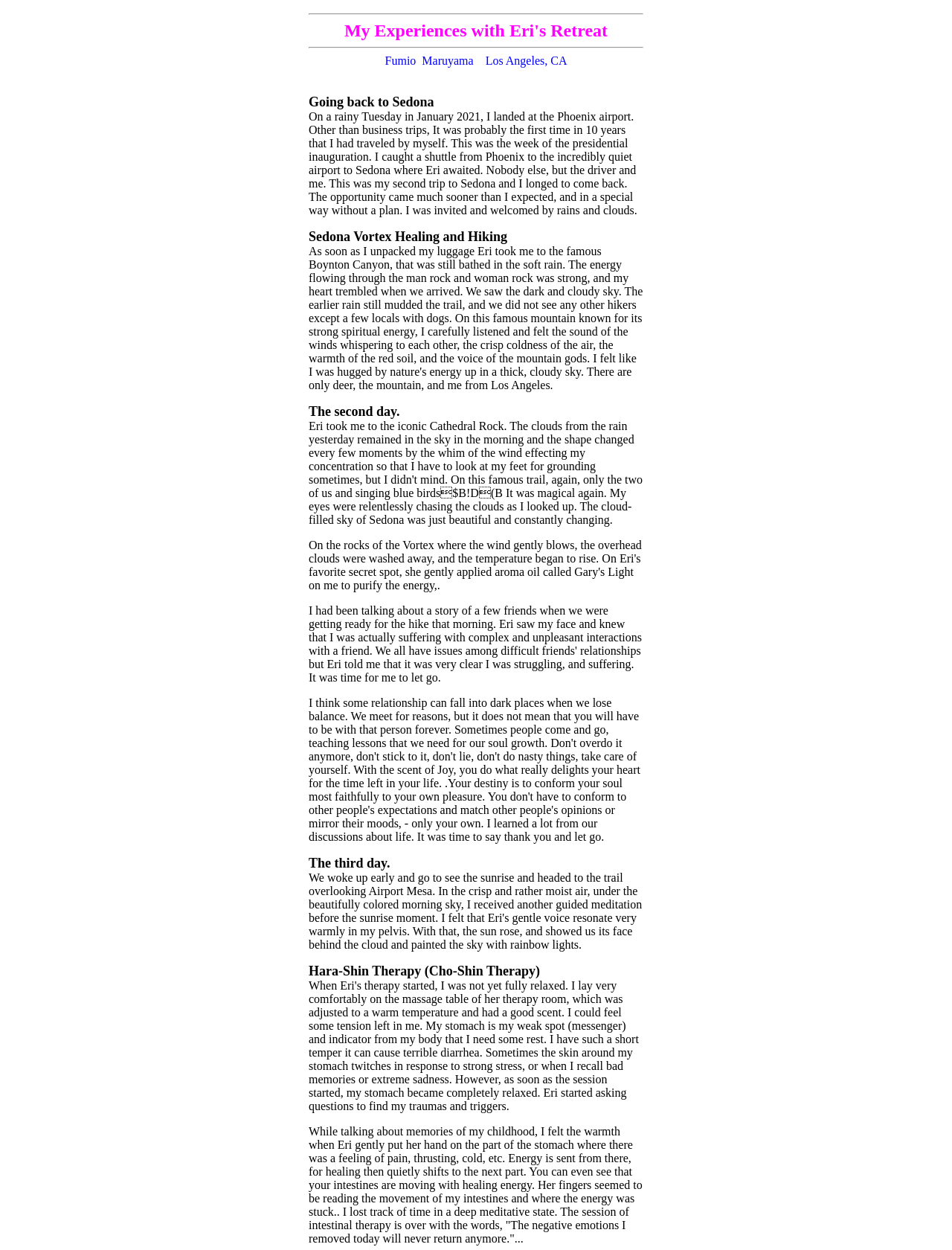What is the name of the therapy mentioned in the text?
Look at the image and respond to the question as thoroughly as possible.

The text mentions 'Hara-Shin Therapy (Cho-Shin Therapy)' as a type of therapy the author experienced during their trip to Sedona.